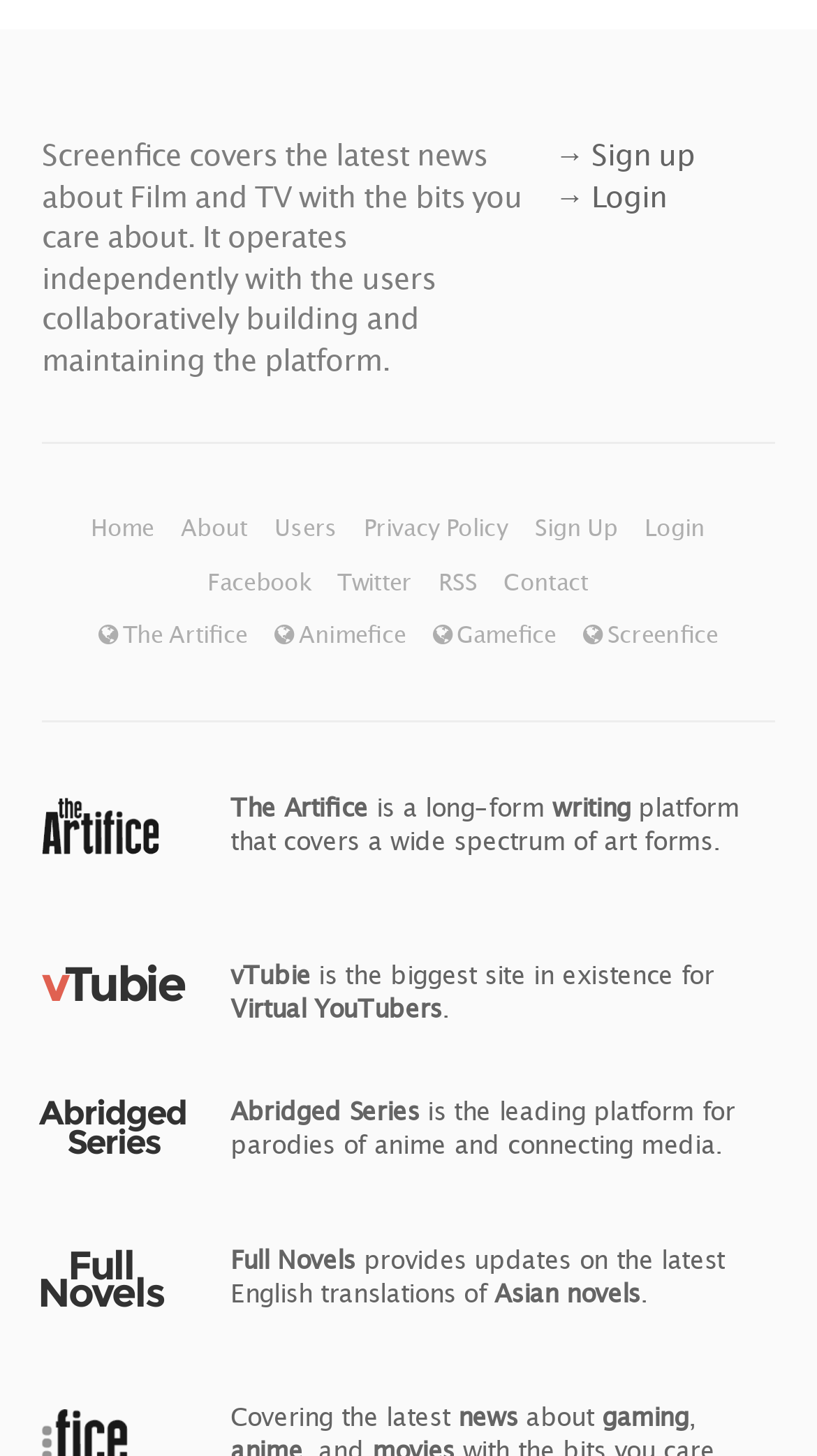Determine the bounding box coordinates (top-left x, top-left y, bottom-right x, bottom-right y) of the UI element described in the following text: → Sign up

[0.679, 0.093, 0.851, 0.118]